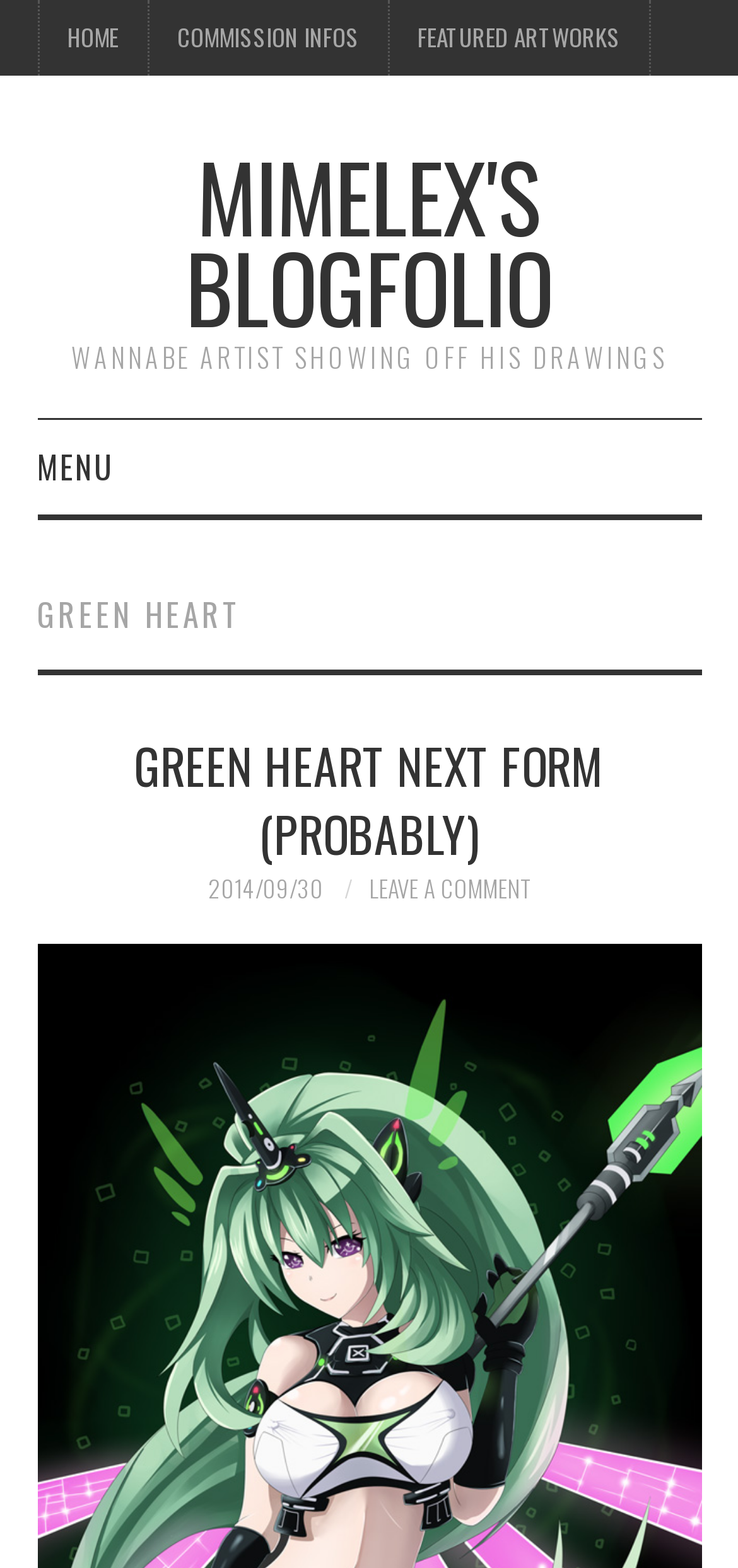Please provide the bounding box coordinates for the element that needs to be clicked to perform the instruction: "open menu". The coordinates must consist of four float numbers between 0 and 1, formatted as [left, top, right, bottom].

[0.05, 0.268, 0.153, 0.328]